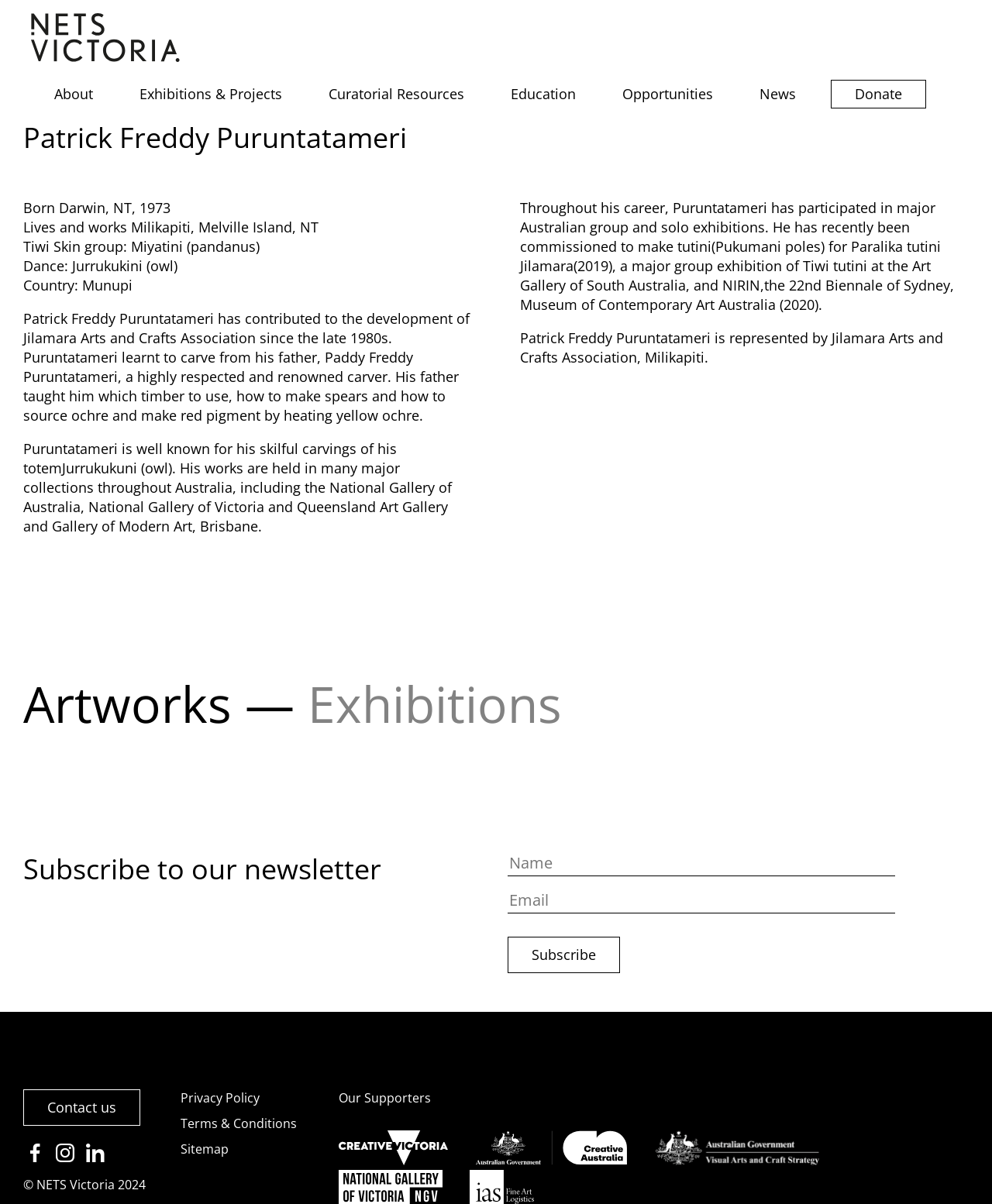Locate the bounding box coordinates of the item that should be clicked to fulfill the instruction: "Click on the 'About' link".

[0.031, 0.064, 0.117, 0.093]